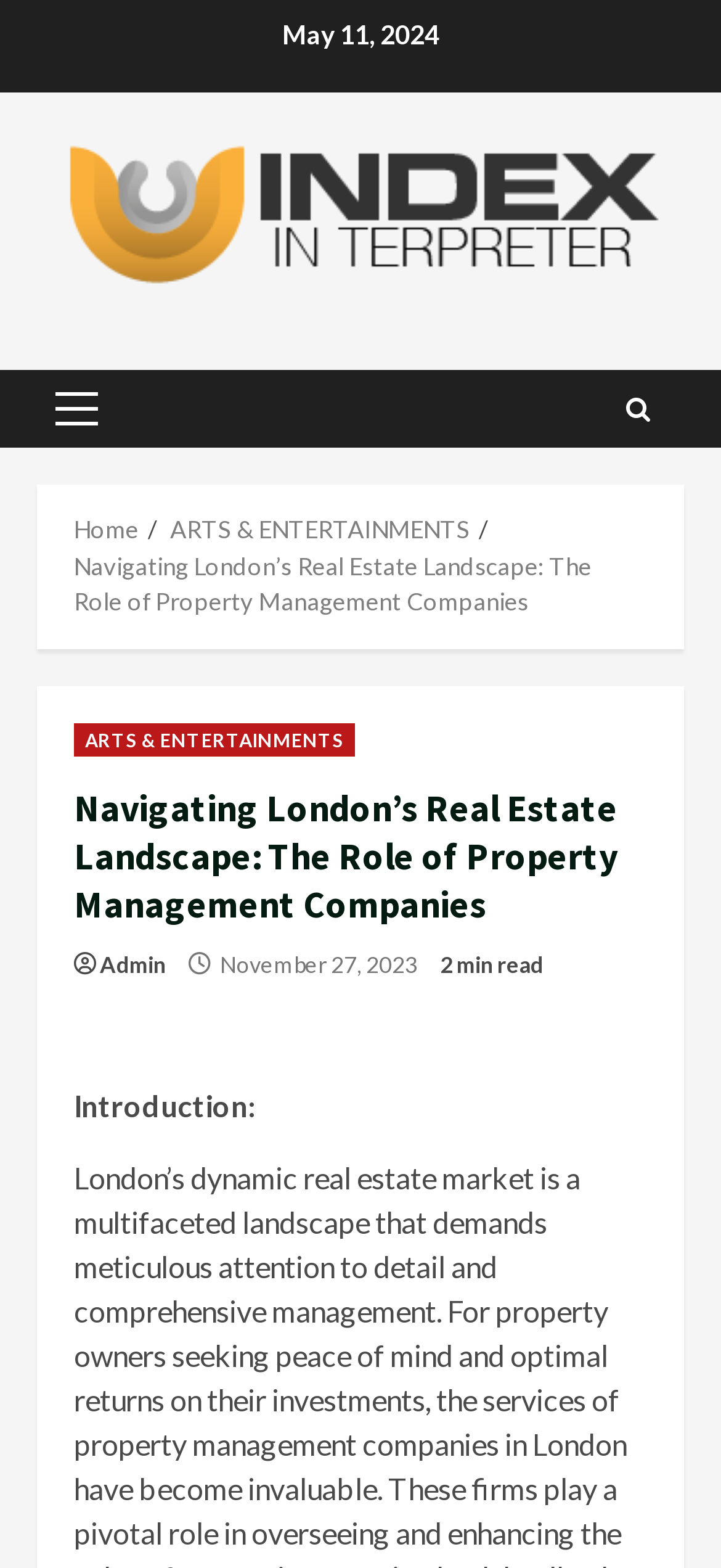Determine the bounding box coordinates for the clickable element to execute this instruction: "visit admin page". Provide the coordinates as four float numbers between 0 and 1, i.e., [left, top, right, bottom].

[0.138, 0.605, 0.231, 0.626]